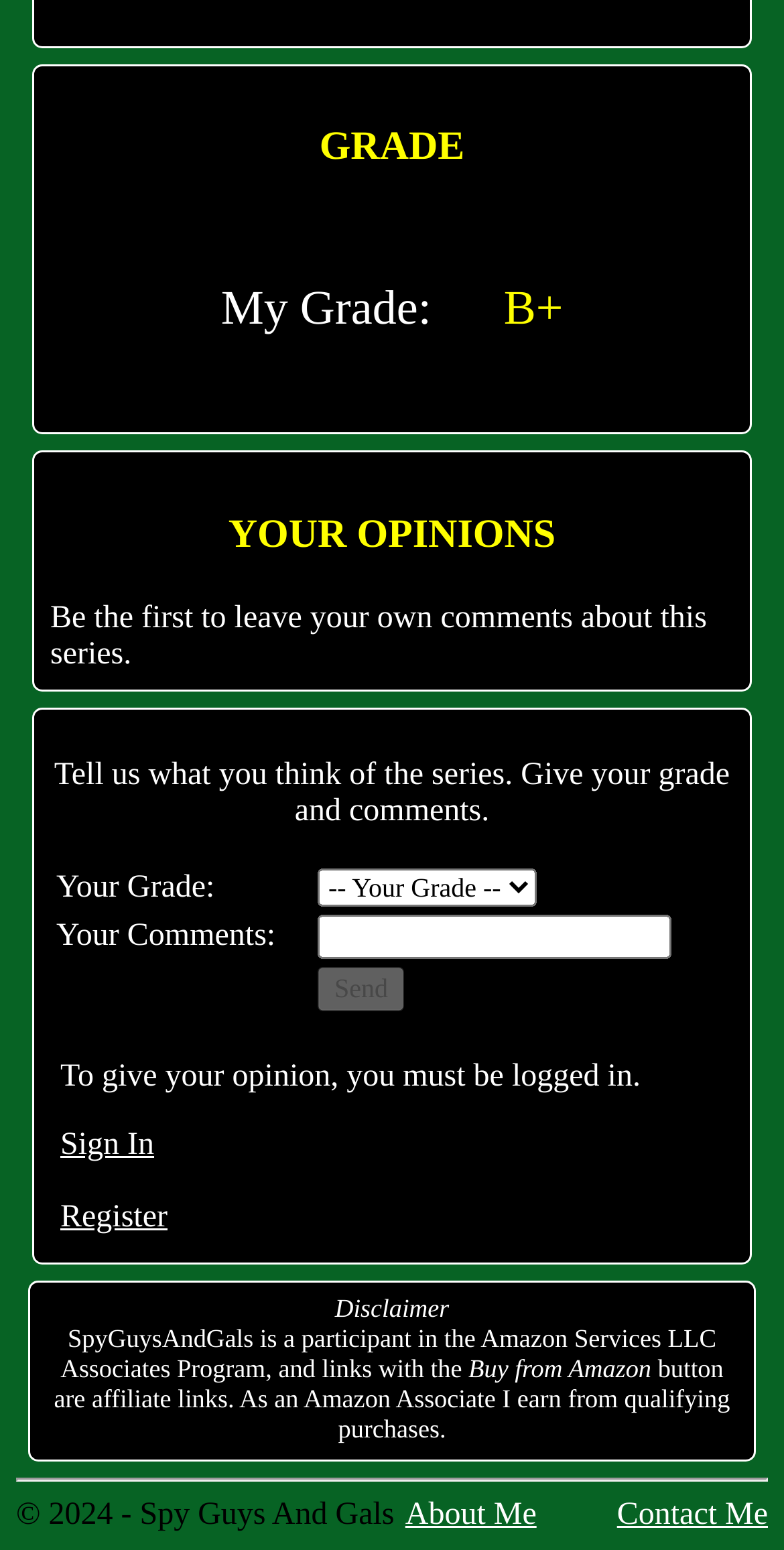Please answer the following question using a single word or phrase: 
What is the current grade displayed?

B+